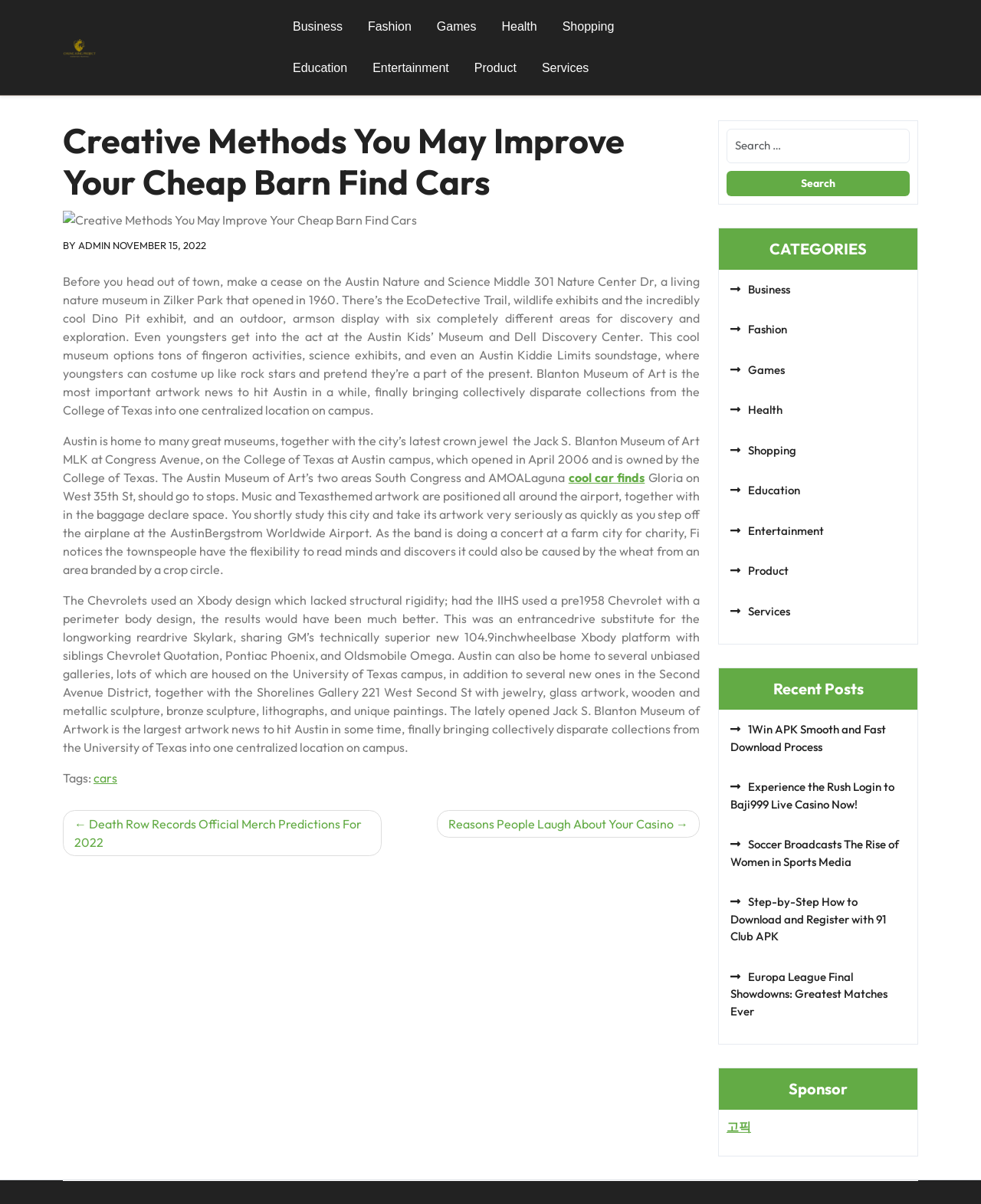Utilize the details in the image to give a detailed response to the question: What is the name of the museum mentioned in the article?

The article mentions 'Blanton Museum of Art is the largest art news to hit Austin in a while, finally bringing together disparate collections from the University of Texas into one centralized location on campus.' This indicates that the name of the museum mentioned in the article is Blanton Museum of Art.